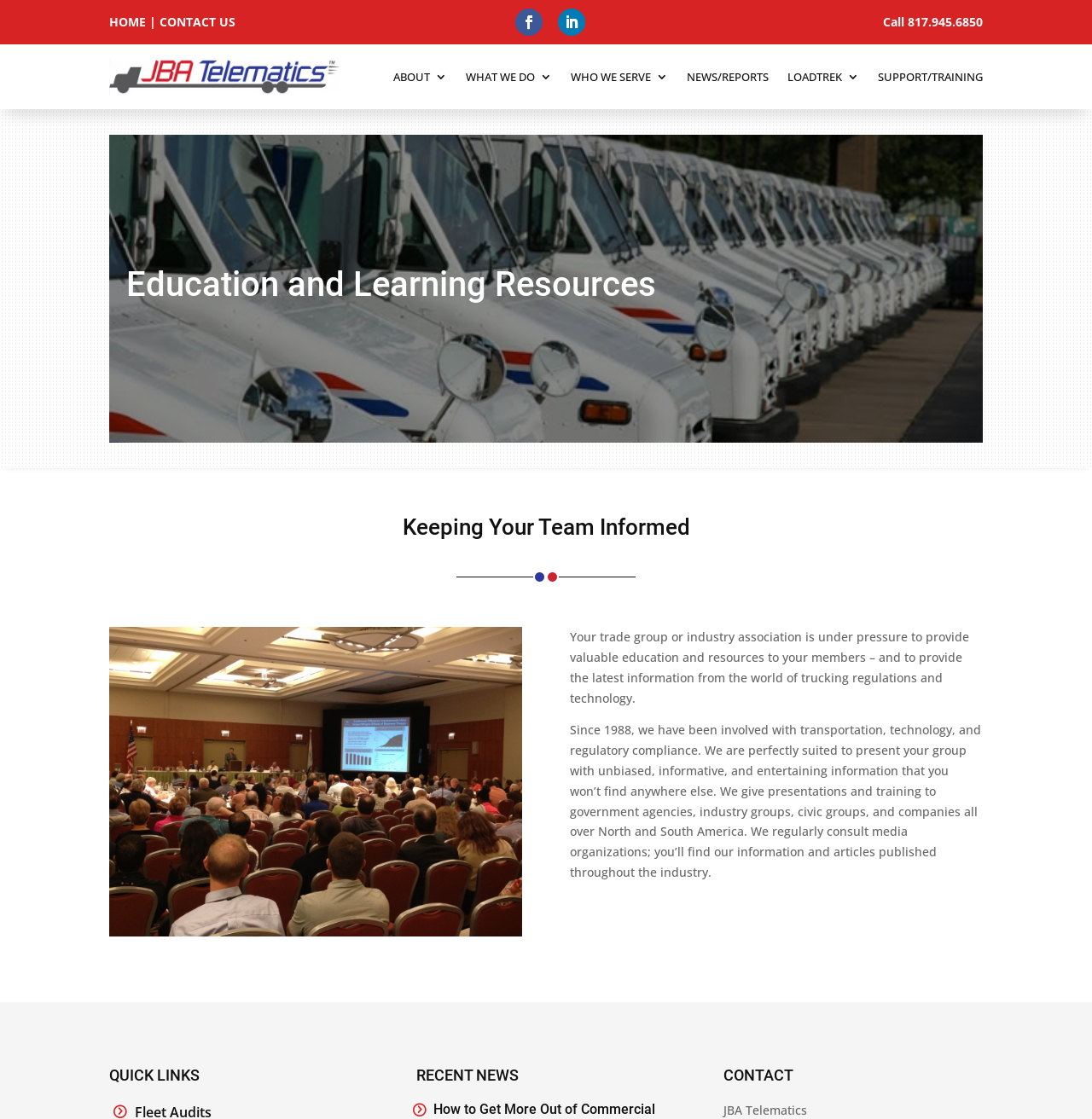Identify the bounding box coordinates of the area that should be clicked in order to complete the given instruction: "Click on 'How long will it take to pay off my credit card?'". The bounding box coordinates should be four float numbers between 0 and 1, i.e., [left, top, right, bottom].

None